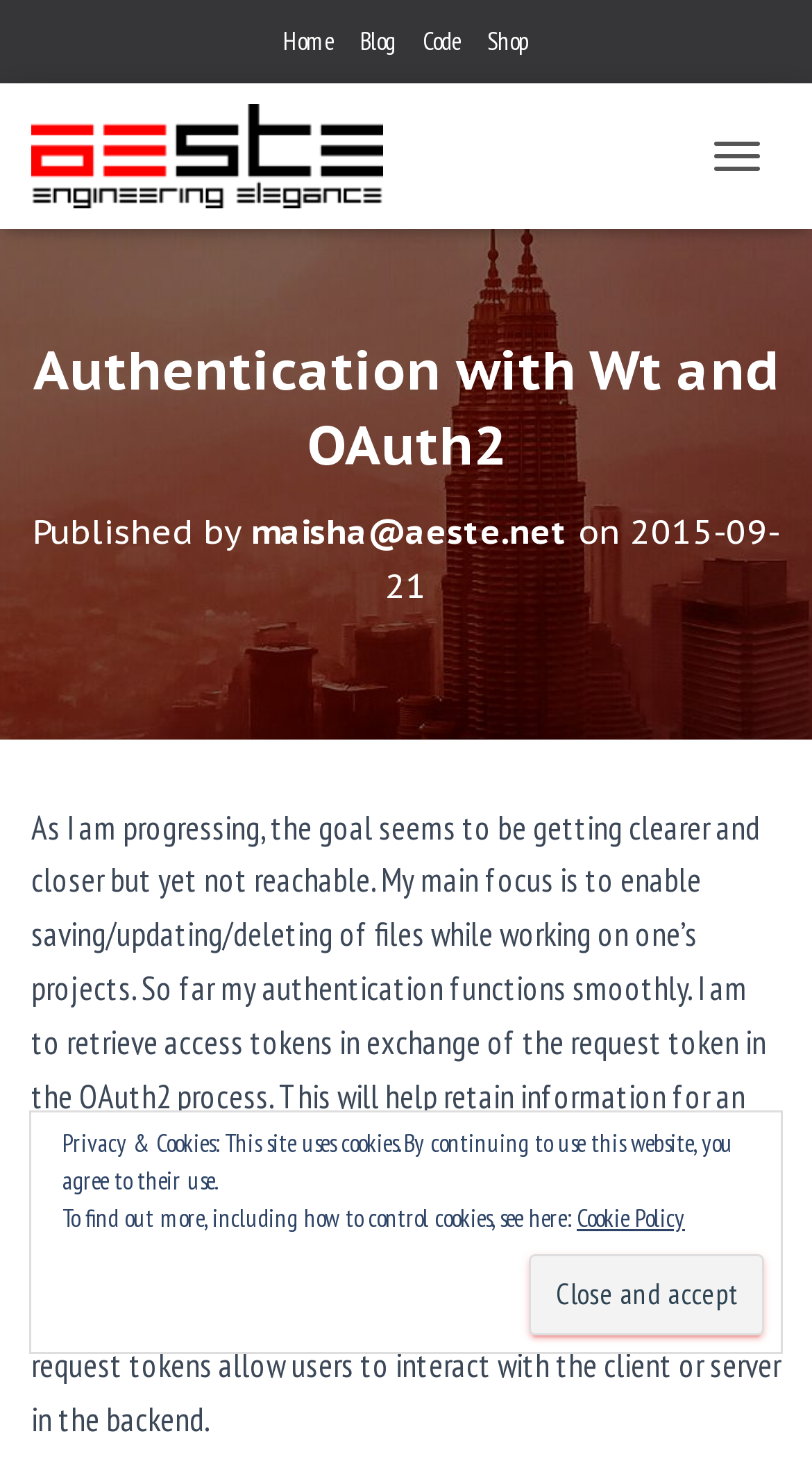Describe the webpage meticulously, covering all significant aspects.

This webpage is a blog post titled "Authentication with Wt and OAuth2" on the "Blog@AESTE" website. At the top, there are four navigation links: "Home", "Blog", "Code", and "Shop", aligned horizontally. Below these links, there is a logo image and a link to "Blog@AESTE" on the left, and a "TOGGLE NAVIGATION" button on the right.

The main content of the blog post is divided into sections. The title "Authentication with Wt and OAuth2" is followed by the author's name and publication date. The author's name, "maisha@aeste.net", is a clickable link. Below this, there is a long paragraph of text describing the author's progress on enabling file management features while working on projects, including authentication functions and the use of OAuth2.

At the bottom of the page, there are two buttons: an empty button on the left and a "Close and accept" button on the right. The empty button contains a small image. Additionally, there are two sections of text related to privacy and cookies, with a link to the "Cookie Policy" page.

Overall, the webpage has a simple layout with a focus on the blog post content, accompanied by some navigation links and buttons at the top and bottom.